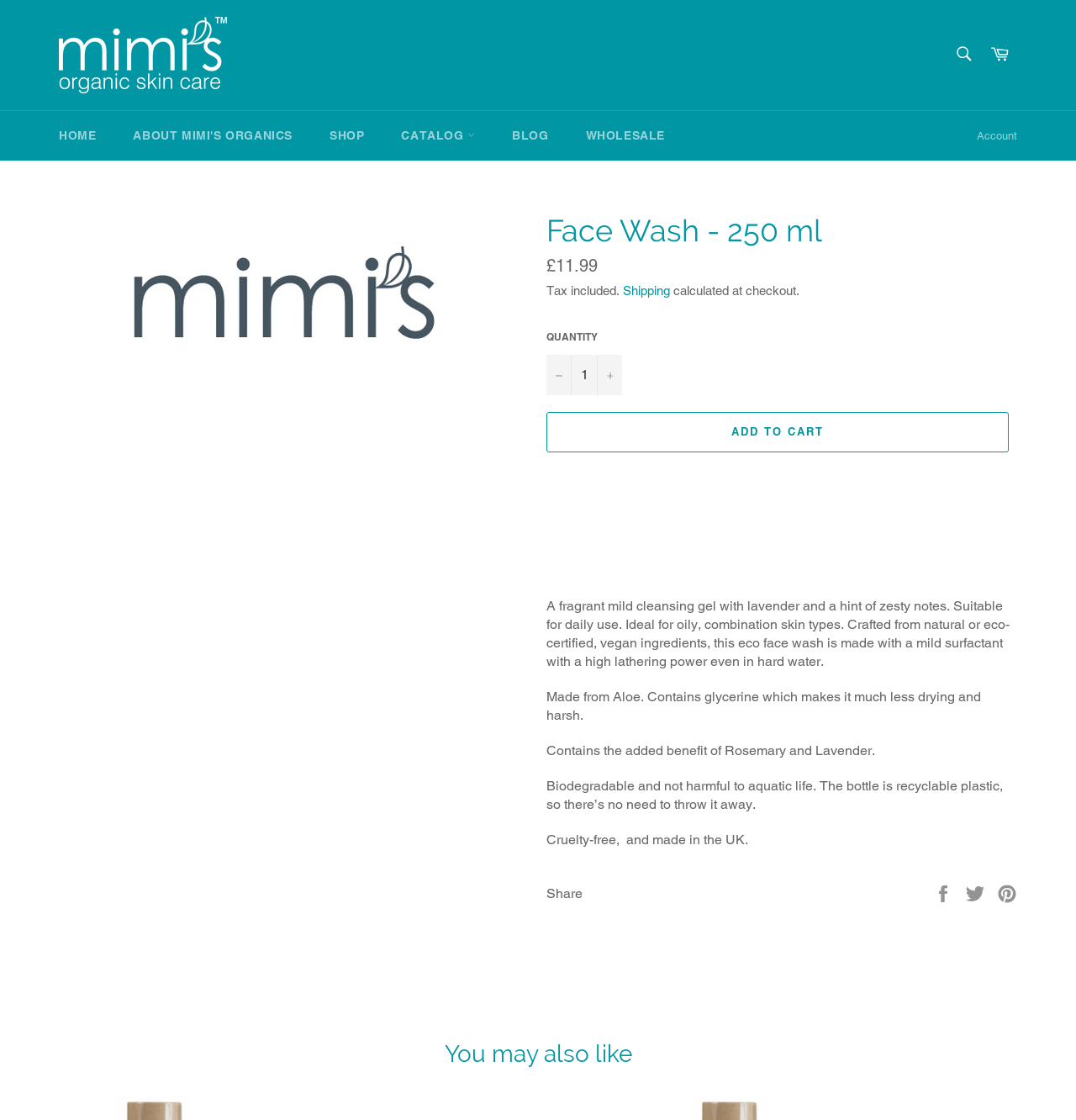Determine the bounding box coordinates of the clickable element to complete this instruction: "Go to cart". Provide the coordinates in the format of four float numbers between 0 and 1, [left, top, right, bottom].

[0.912, 0.032, 0.945, 0.066]